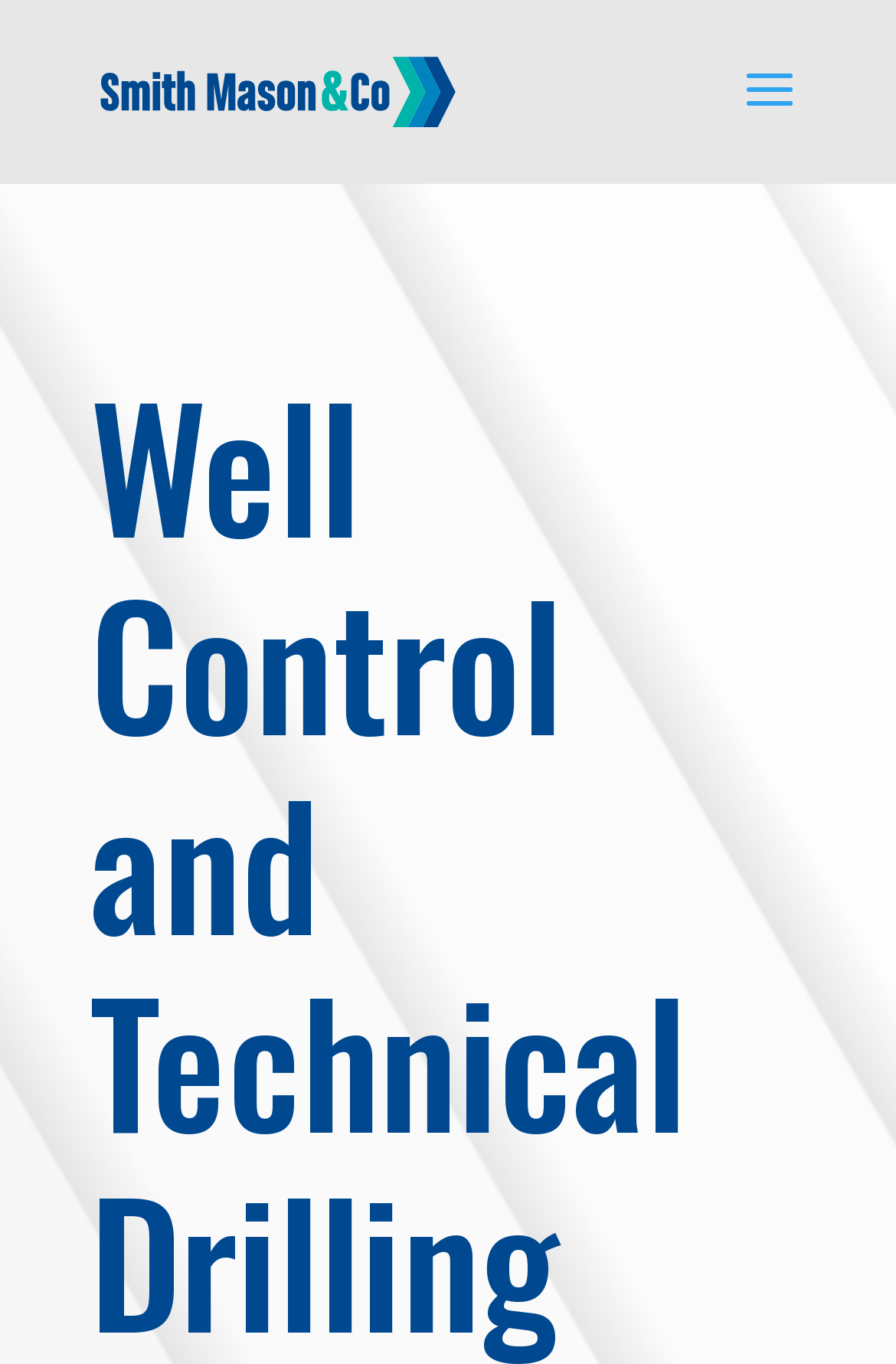Predict the bounding box of the UI element that fits this description: "alt="Smith Mason & Co"".

[0.11, 0.043, 0.51, 0.084]